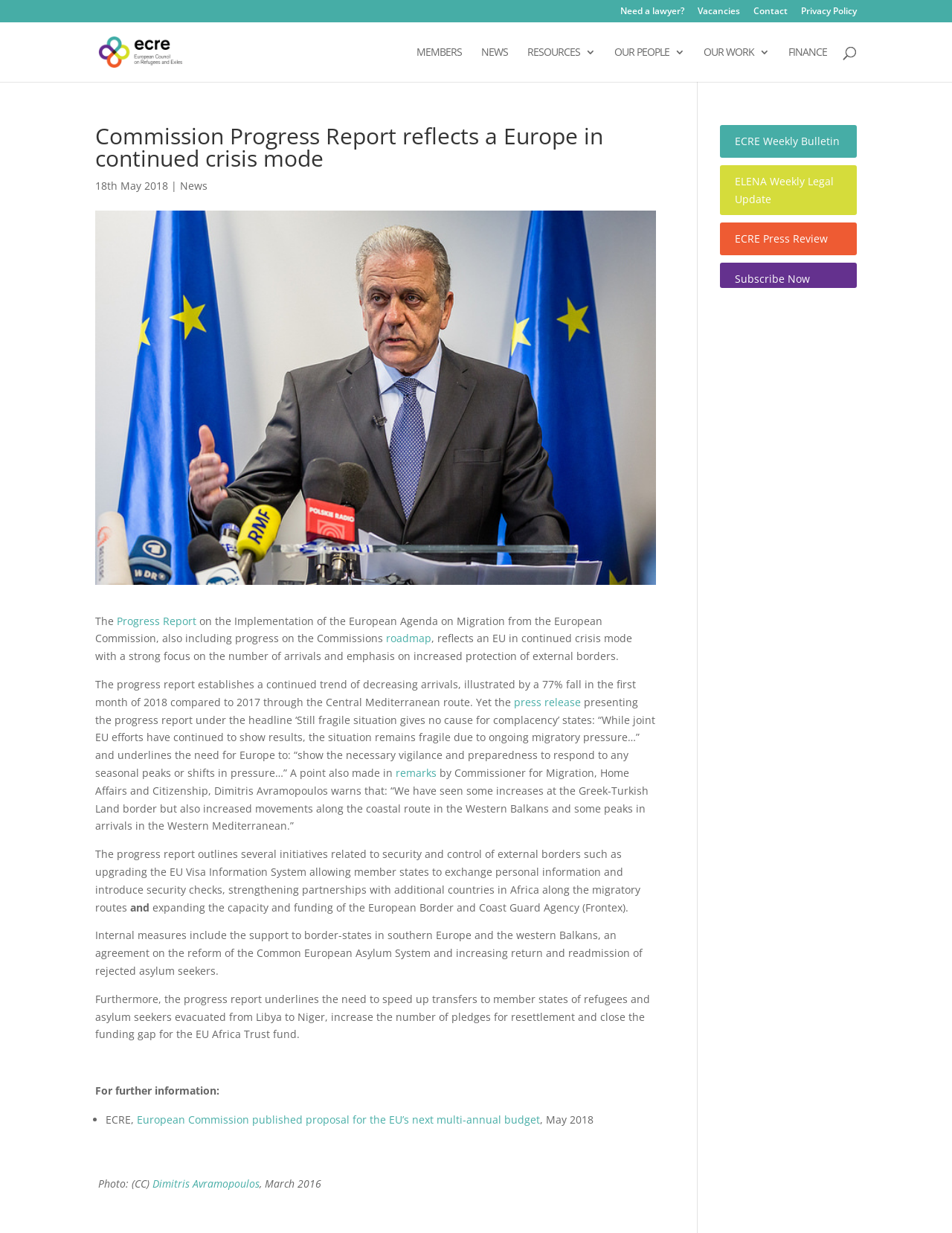Create a detailed summary of all the visual and textual information on the webpage.

The webpage is about the European Council on Refugees and Exiles (ECRE) and its report on the European Commission's progress on the European Agenda on Migration. At the top of the page, there are several links to different sections of the website, including "Need a lawyer?", "Vacancies", "Contact", and "Privacy Policy". Below these links, there is a logo of the ECRE with a link to the organization's homepage.

The main content of the page is divided into several sections. The first section has a heading that reads "Commission Progress Report reflects a Europe in continued crisis mode" and is followed by a date, "18th May 2018". The text in this section discusses the progress report and its findings, including a decrease in arrivals and an emphasis on increased protection of external borders.

The next section provides more information about the progress report, including quotes from the Commissioner for Migration, Home Affairs and Citizenship, Dimitris Avramopoulos. This section also outlines several initiatives related to security and control of external borders, internal measures, and the need to speed up transfers of refugees and asylum seekers.

At the bottom of the page, there are several links to related resources, including the ECRE Weekly Bulletin, ELENA Weekly Legal Update, and ECRE Press Review. There is also a link to subscribe to these resources. Additionally, there is a photo of Dimitris Avramopoulos with a caption that reads "Photo: (CC) Dimitris Avramopoulos, March 2016".